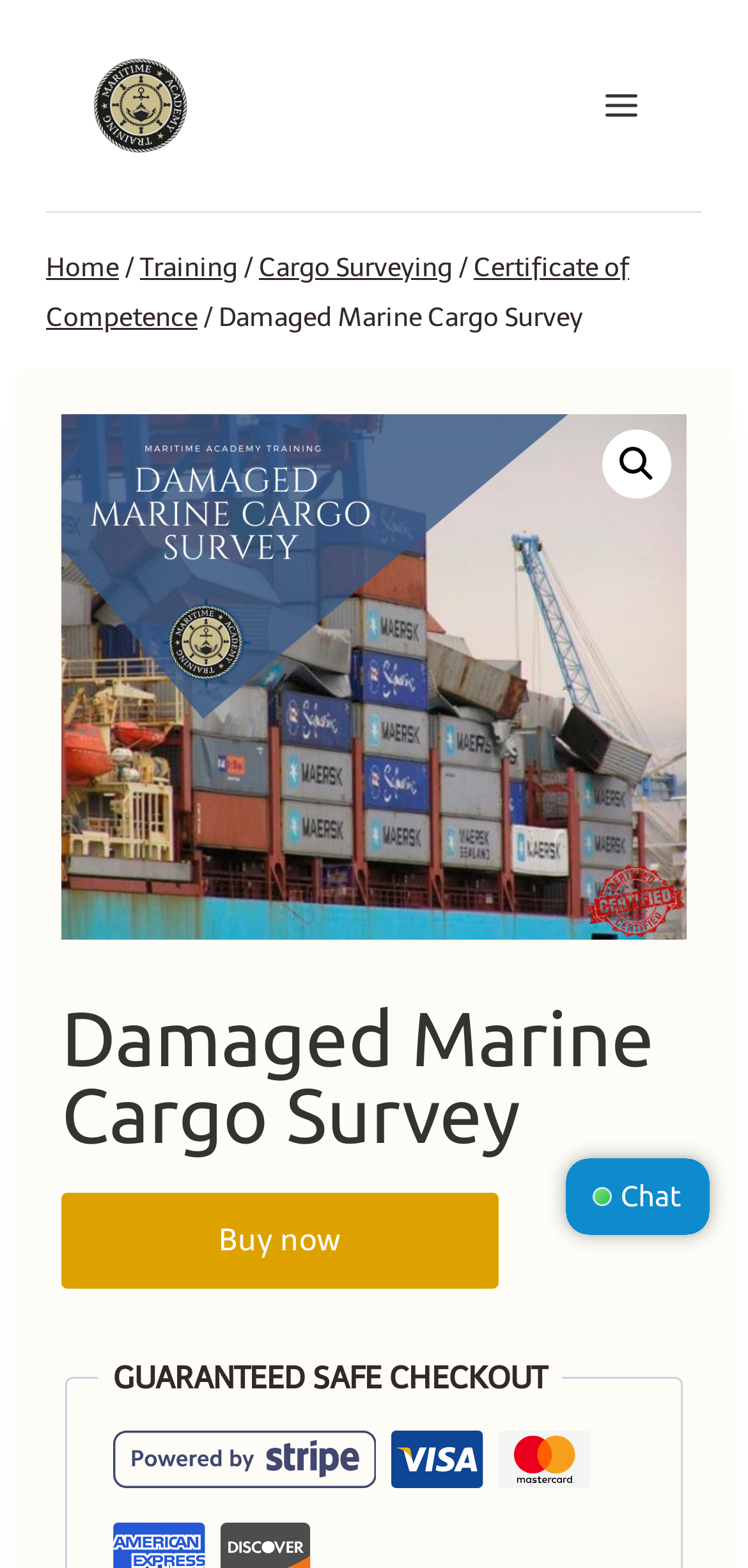Identify the bounding box coordinates of the clickable section necessary to follow the following instruction: "Click the Buy now button". The coordinates should be presented as four float numbers from 0 to 1, i.e., [left, top, right, bottom].

[0.082, 0.76, 0.667, 0.821]